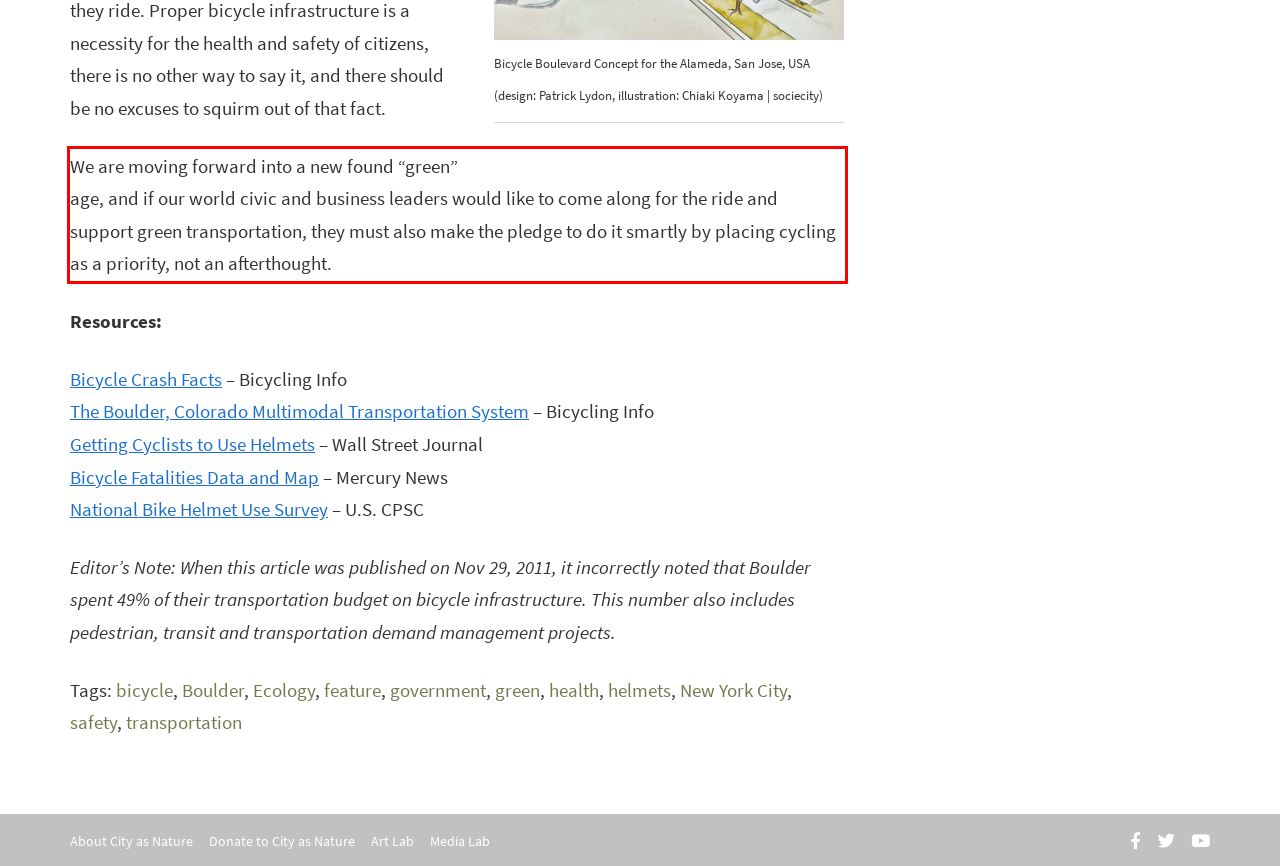From the screenshot of the webpage, locate the red bounding box and extract the text contained within that area.

We are moving forward into a new found “green” age, and if our world civic and business leaders would like to come along for the ride and support green transportation, they must also make the pledge to do it smartly by placing cycling as a priority, not an afterthought.